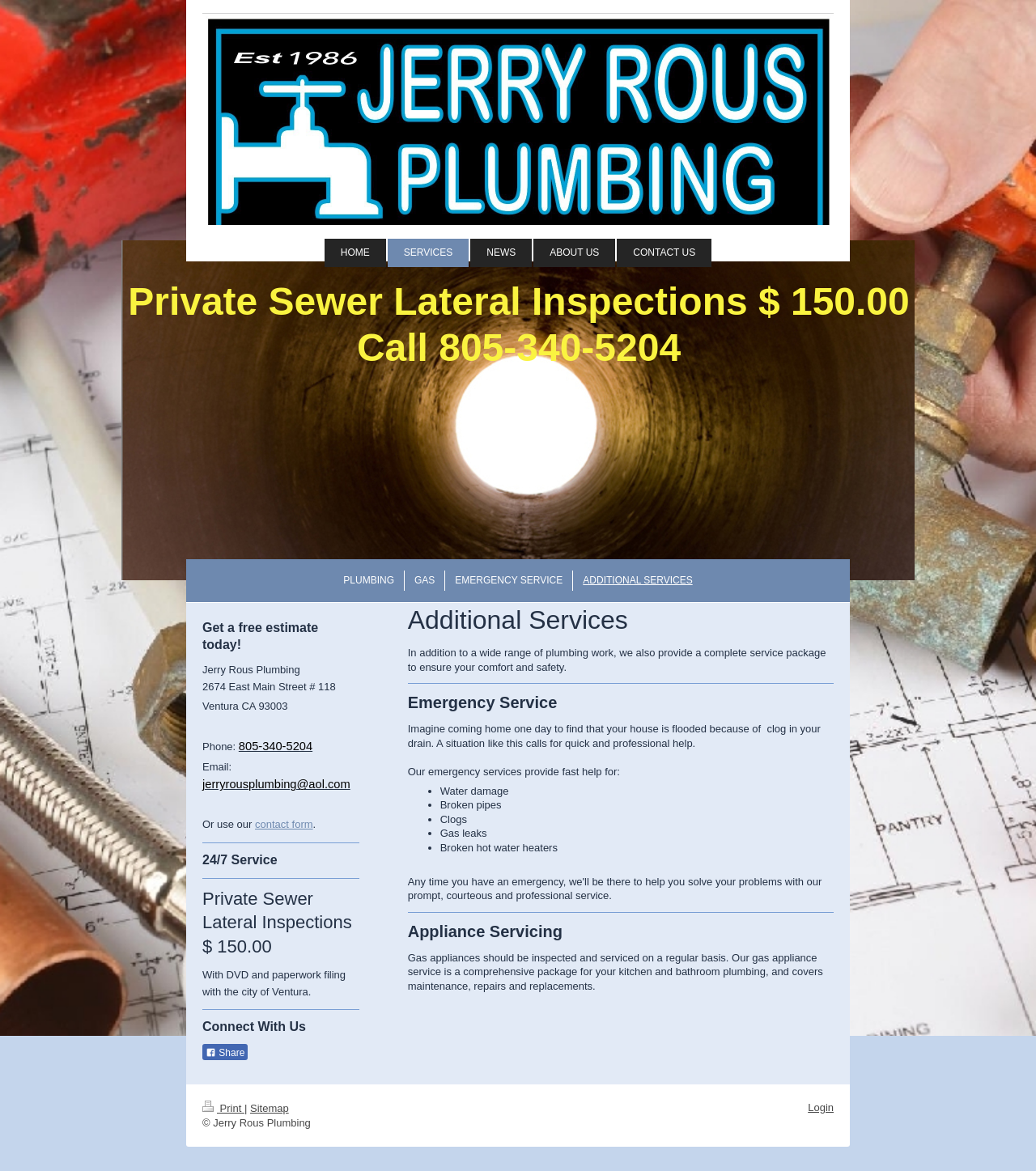Elaborate on the different components and information displayed on the webpage.

The webpage is about Jerry Rous Plumbing, a plumbing service provider based in Newbury Park. At the top, there is a navigation menu with five links: "HOME", "SERVICES", "NEWS", "ABOUT US", and "CONTACT US". Below the menu, there is a large image that spans most of the width of the page.

On the left side of the page, there is a section with a heading "Additional Services" that describes the services provided by the company. Below this section, there is another section with a heading "Emergency Service" that explains the importance of quick and professional help in emergency situations. This section lists four types of emergency services provided by the company: water damage, broken pipes, clogs, and gas leaks.

Further down the page, there is a section with a heading "Appliance Servicing" that discusses the importance of regular maintenance and servicing of gas appliances. Below this section, there is a call-to-action heading "Get a free estimate today!" with the company's contact information, including address, phone number, and email.

On the right side of the page, there is a section with a heading "24/7 Service" that highlights the company's 24/7 service availability. Below this section, there is a section with a heading "Private Sewer Lateral Inspections $ 150.00" that describes the service and its cost. Further down, there is a section with a heading "Connect With Us" that provides links to share the company's content on social media.

At the bottom of the page, there are links to "Print" and "Sitemap", as well as a copyright notice and a login link.